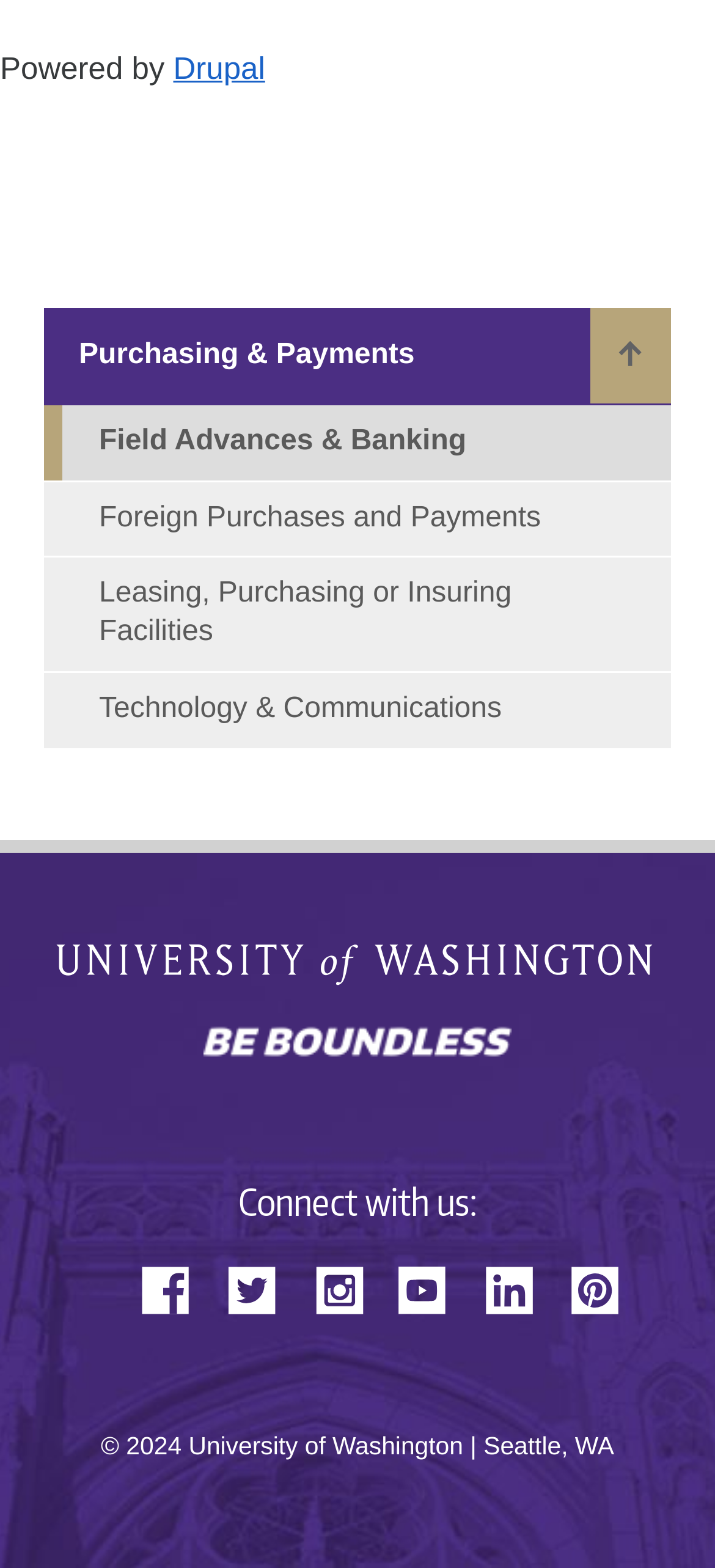Please locate the bounding box coordinates of the element's region that needs to be clicked to follow the instruction: "Go to the 'Technology & Communications' page". The bounding box coordinates should be provided as four float numbers between 0 and 1, i.e., [left, top, right, bottom].

[0.062, 0.429, 0.938, 0.477]